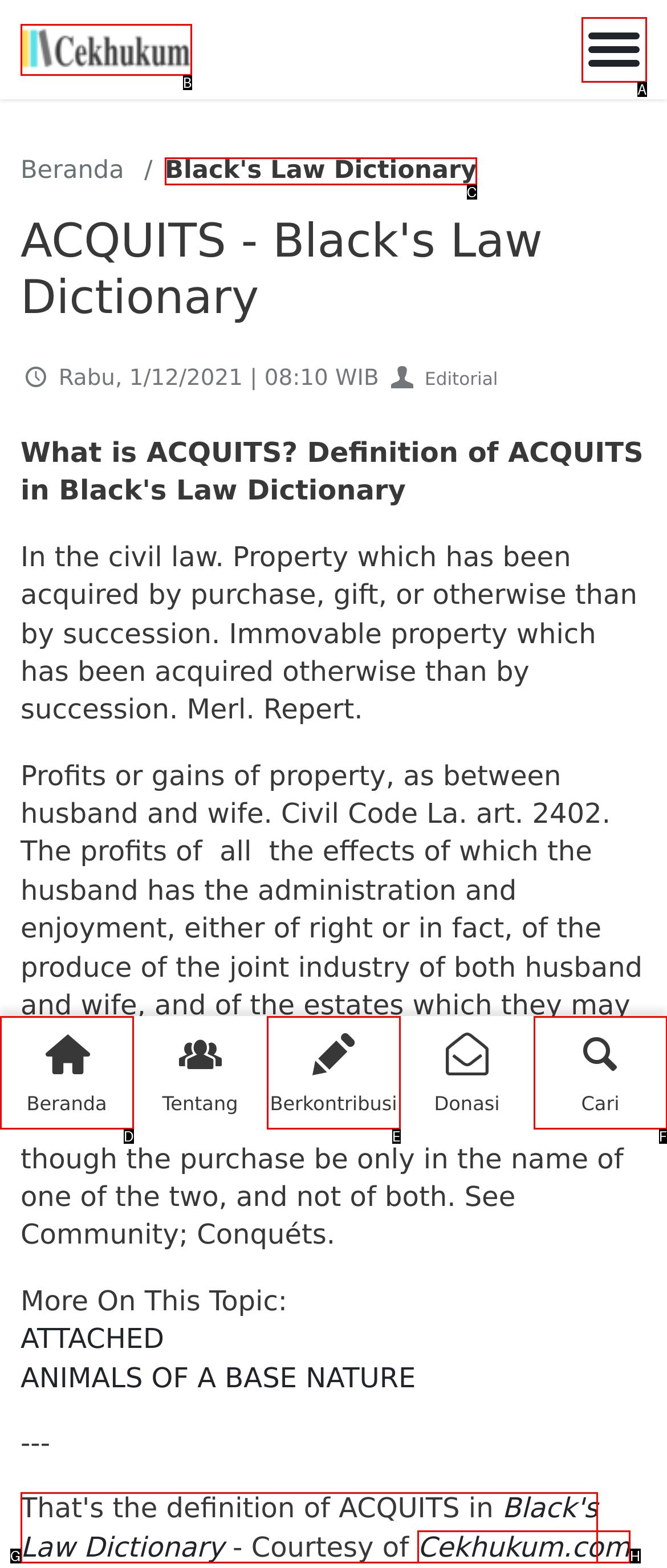Identify the HTML element that should be clicked to accomplish the task: search for something
Provide the option's letter from the given choices.

F